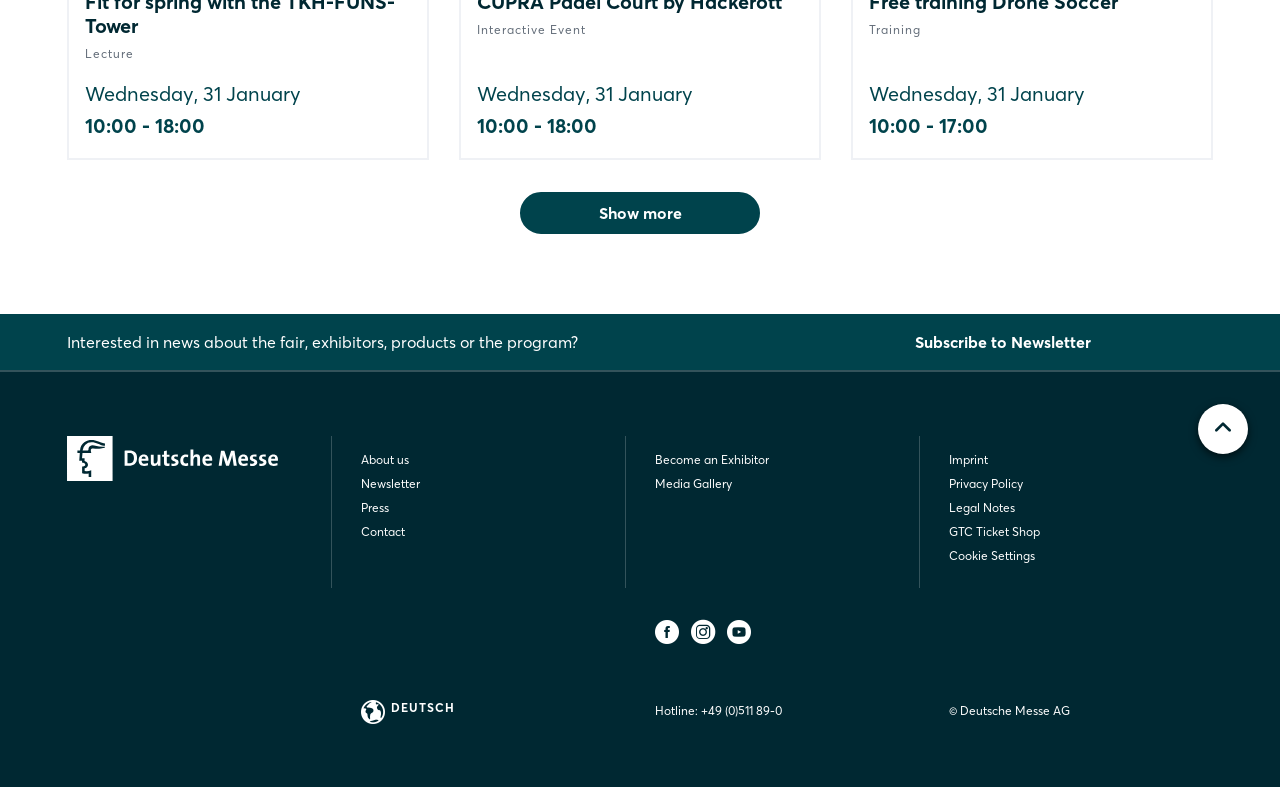Please find the bounding box coordinates of the element that needs to be clicked to perform the following instruction: "Show more". The bounding box coordinates should be four float numbers between 0 and 1, represented as [left, top, right, bottom].

[0.406, 0.243, 0.594, 0.297]